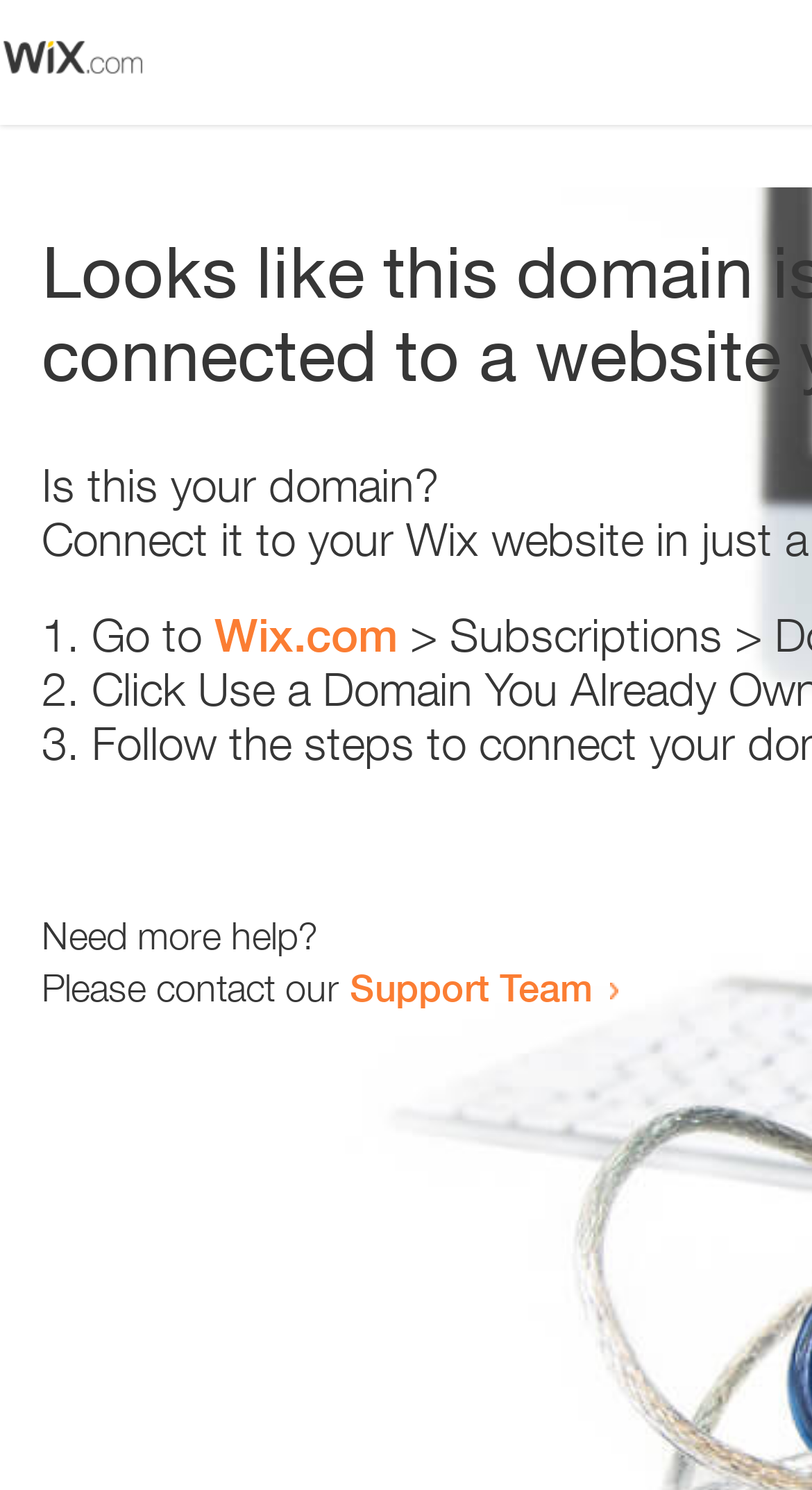Respond with a single word or phrase to the following question: Where can you contact for more help?

Support Team